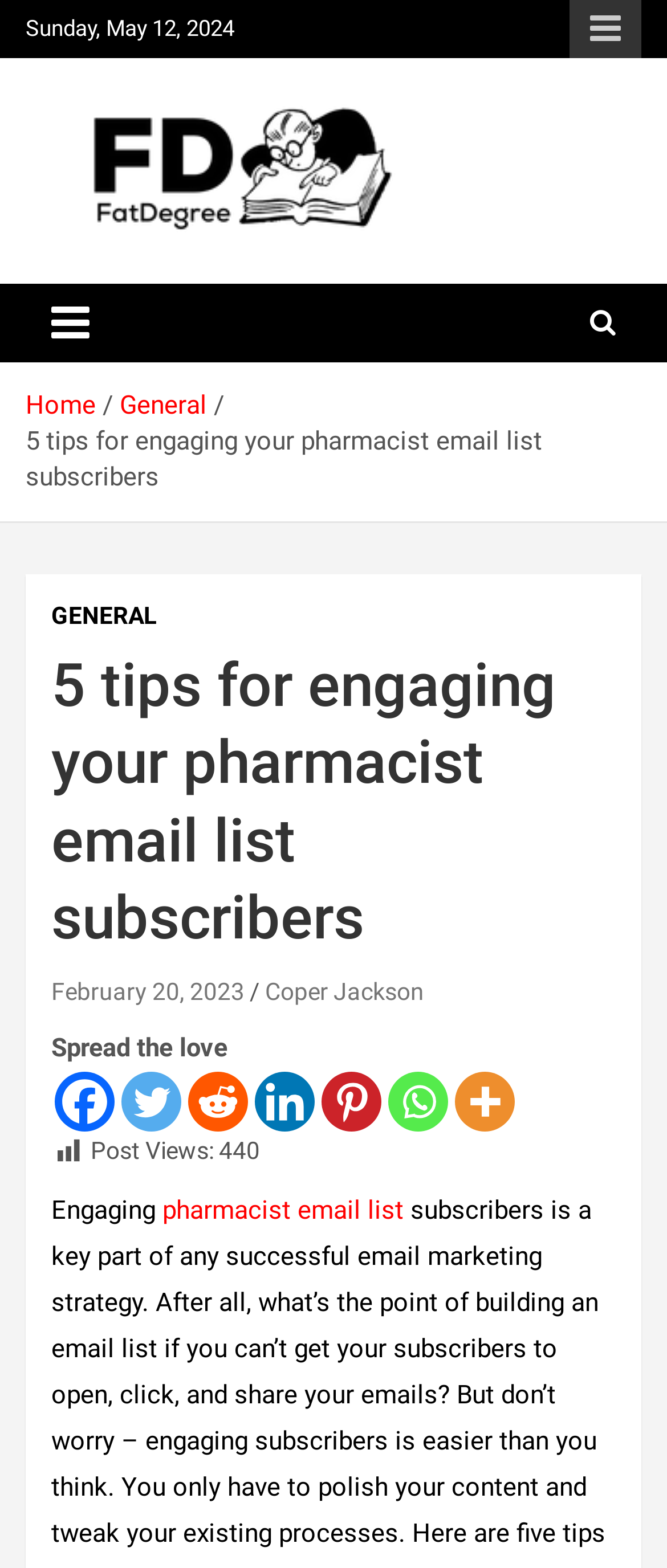Please determine the primary heading and provide its text.

5 tips for engaging your pharmacist email list subscribers